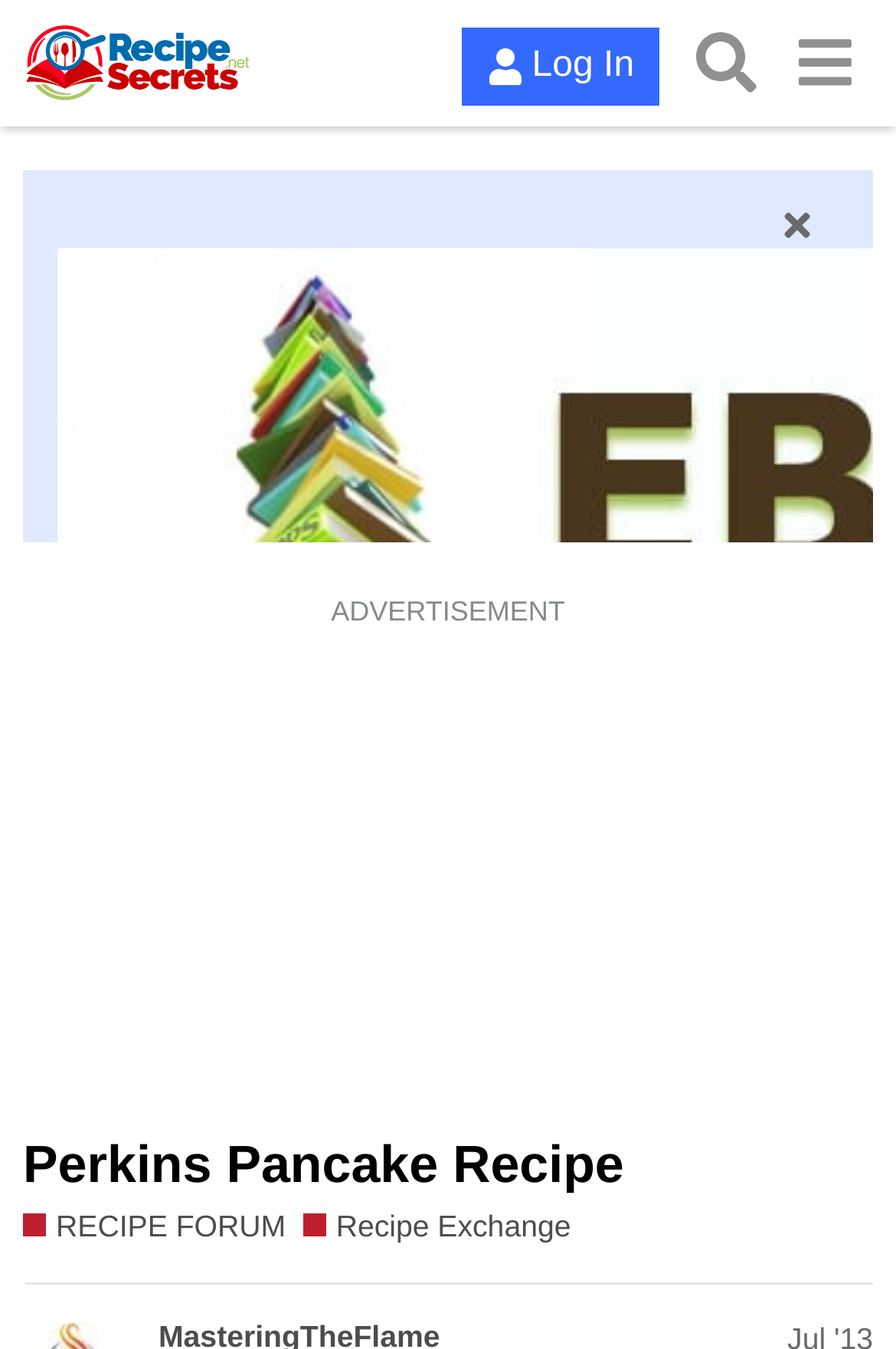Calculate the bounding box coordinates for the UI element based on the following description: "Recipe Exchange". Ensure the coordinates are four float numbers between 0 and 1, i.e., [left, top, right, bottom].

[0.338, 0.894, 0.637, 0.925]